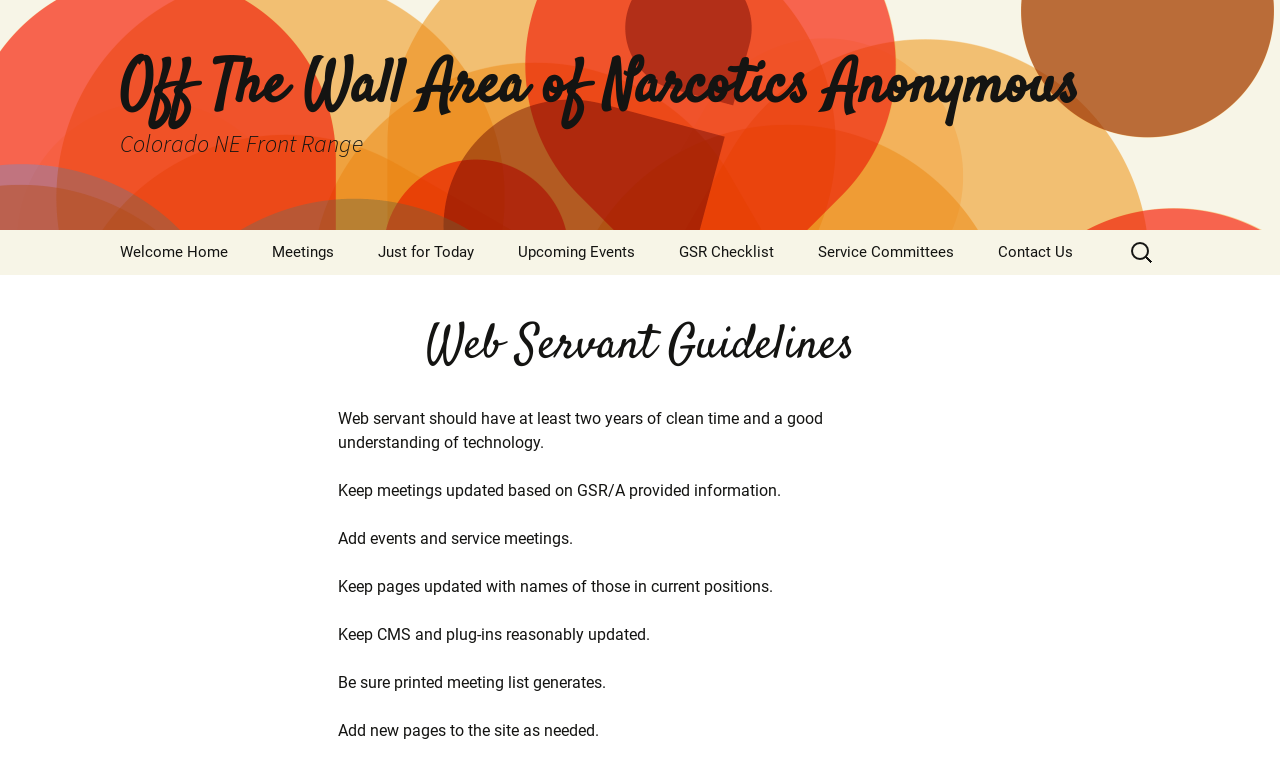Identify and provide the bounding box for the element described by: "ASC Minutes Archive".

[0.515, 0.355, 0.671, 0.413]